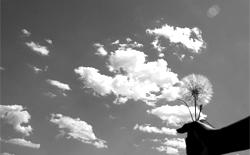Look at the image and answer the question in detail:
What is the shape of the dandelion head?

The caption describes the dandelion head as 'delicate, round', which suggests that it has a spherical or circular shape. This shape is also implied by the comparison of the dandelion head to a 'small, fluffy ball'.